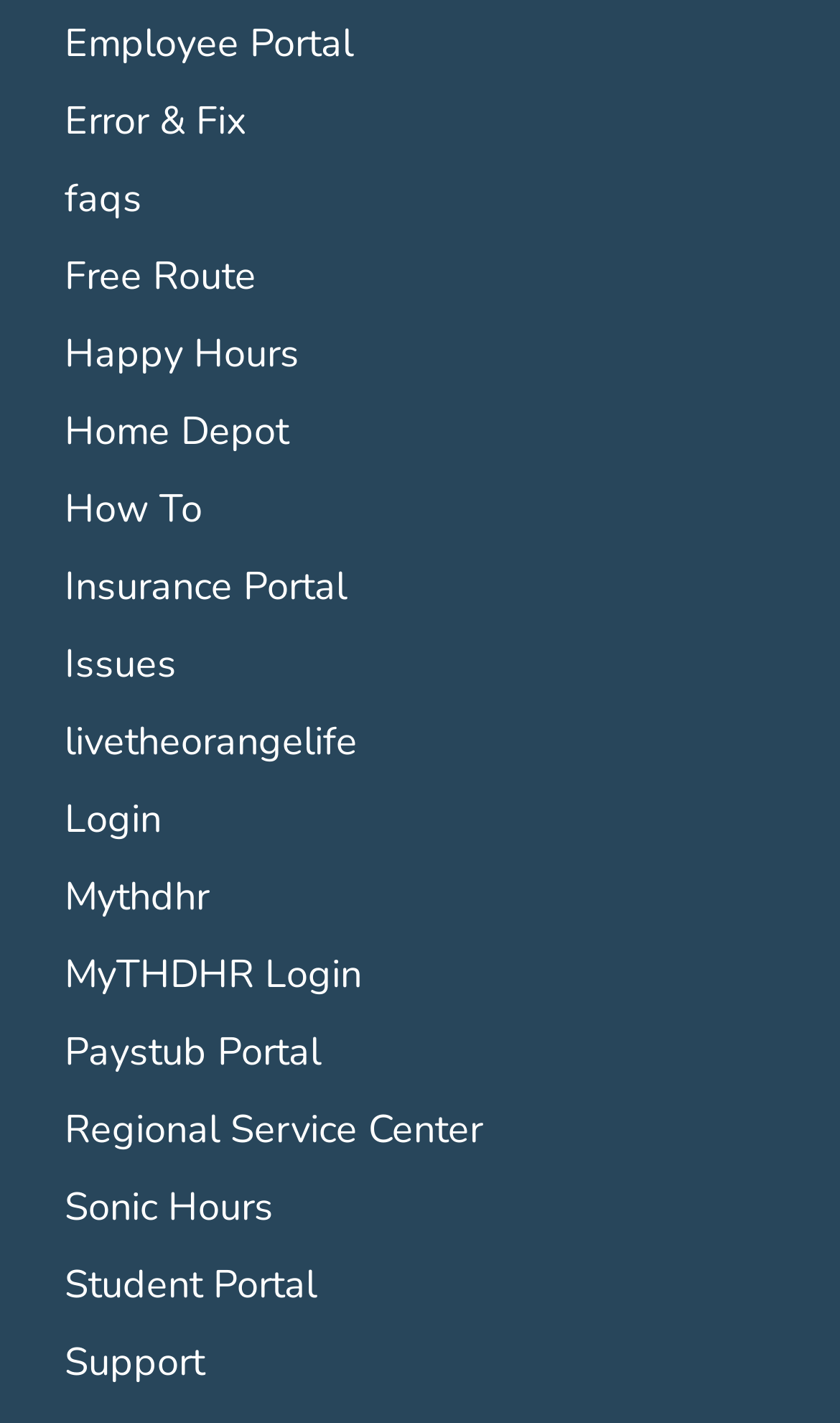Please locate the bounding box coordinates of the element that needs to be clicked to achieve the following instruction: "access employee portal". The coordinates should be four float numbers between 0 and 1, i.e., [left, top, right, bottom].

[0.077, 0.013, 0.421, 0.049]